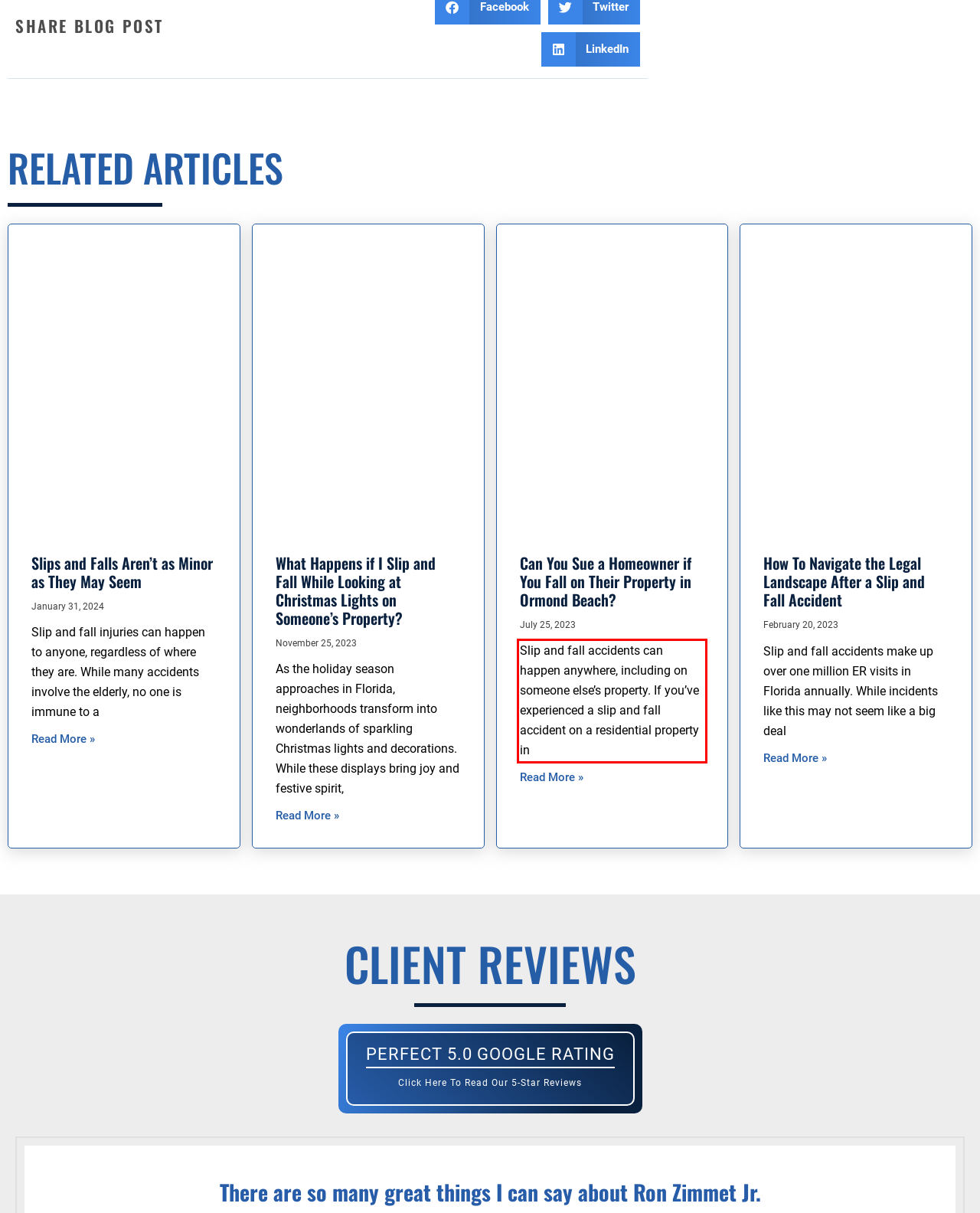Given a screenshot of a webpage containing a red rectangle bounding box, extract and provide the text content found within the red bounding box.

Slip and fall accidents can happen anywhere, including on someone else’s property. If you’ve experienced a slip and fall accident on a residential property in